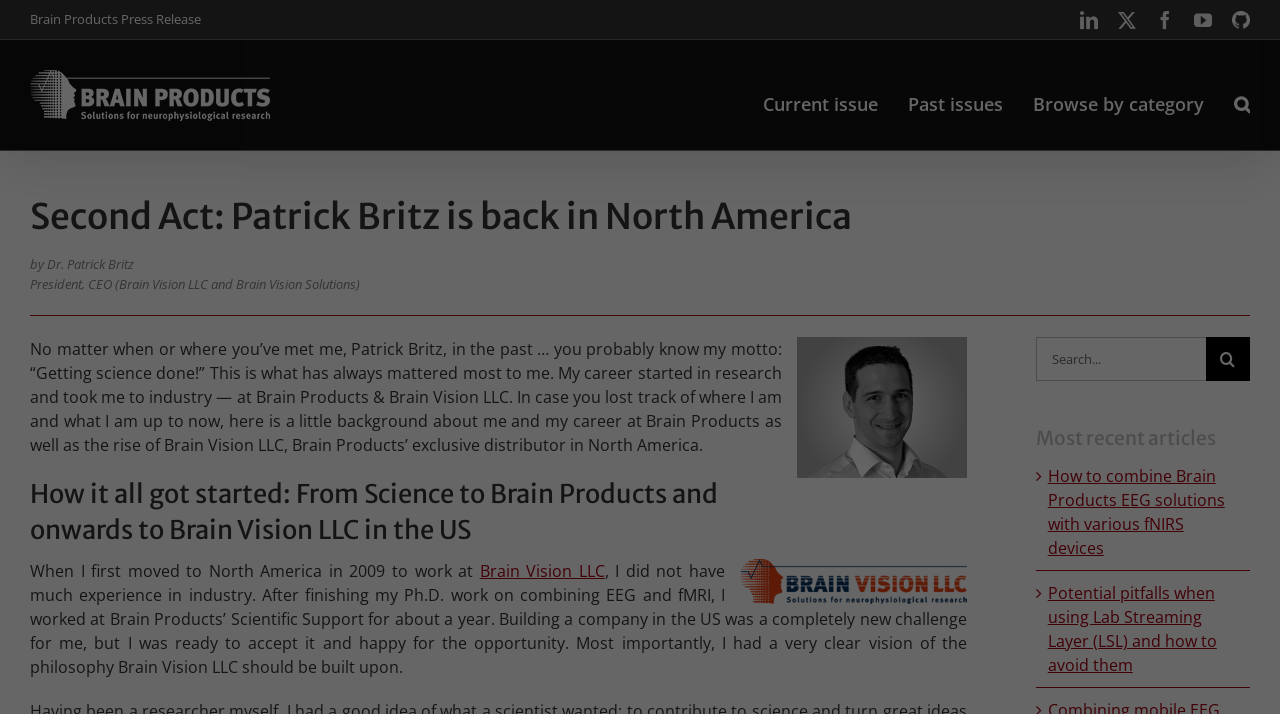What is the name of the company founded by Patrick Britz in the US?
Carefully analyze the image and provide a thorough answer to the question.

I found the answer by examining the text content of the webpage, specifically the sentence 'Building a company in the US was a completely new challenge for me, but I was ready to accept it and happy for the opportunity. Most importantly, I had a very clear vision of the philosophy Brain Vision LLC should be built upon.' which indicates that Brain Vision LLC is the company founded by Patrick Britz in the US.